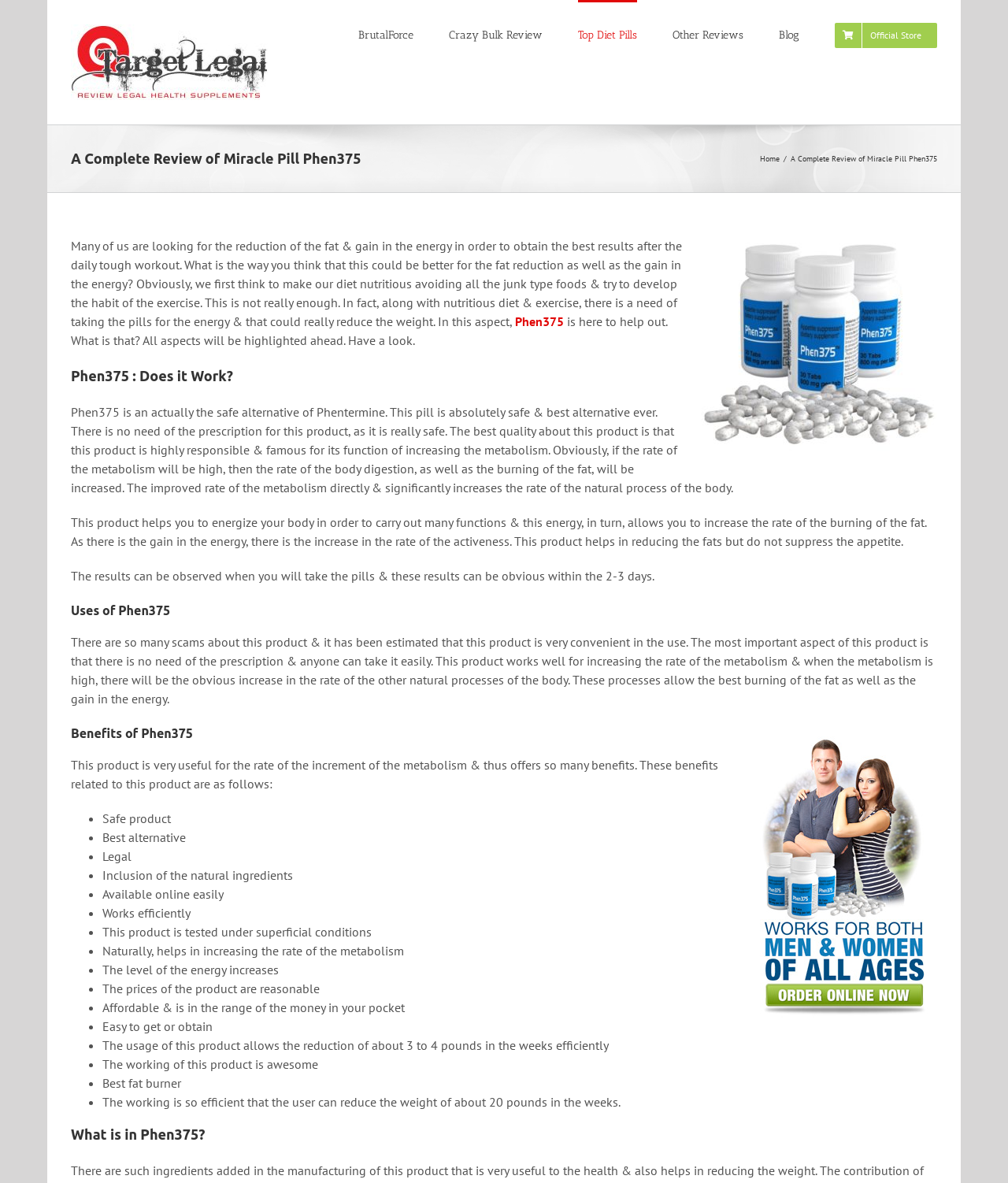Please respond to the question using a single word or phrase:
What is the name of the product being reviewed?

Phen375